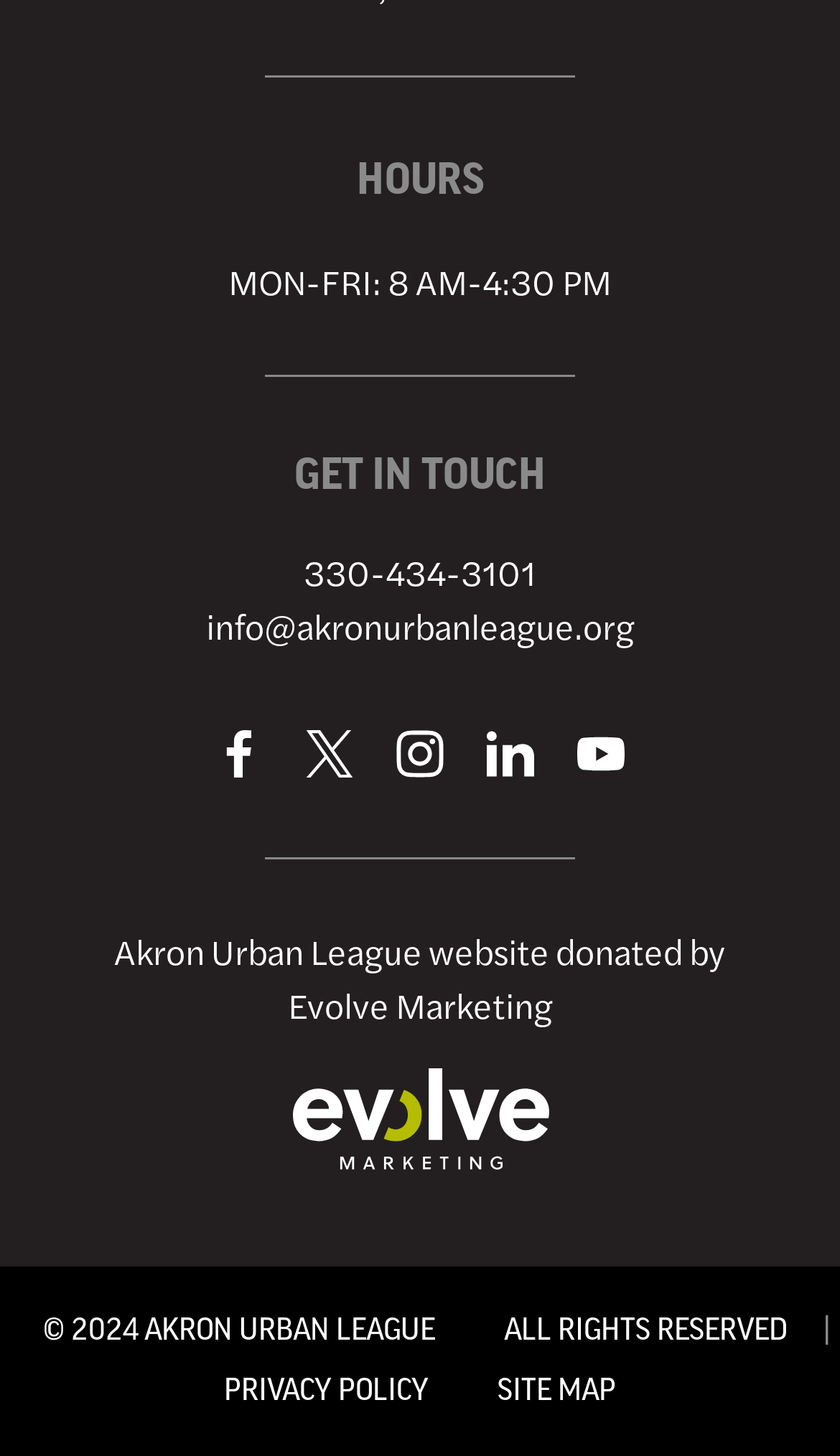Please identify the bounding box coordinates of the area I need to click to accomplish the following instruction: "visit facebook page".

[0.256, 0.501, 0.333, 0.544]